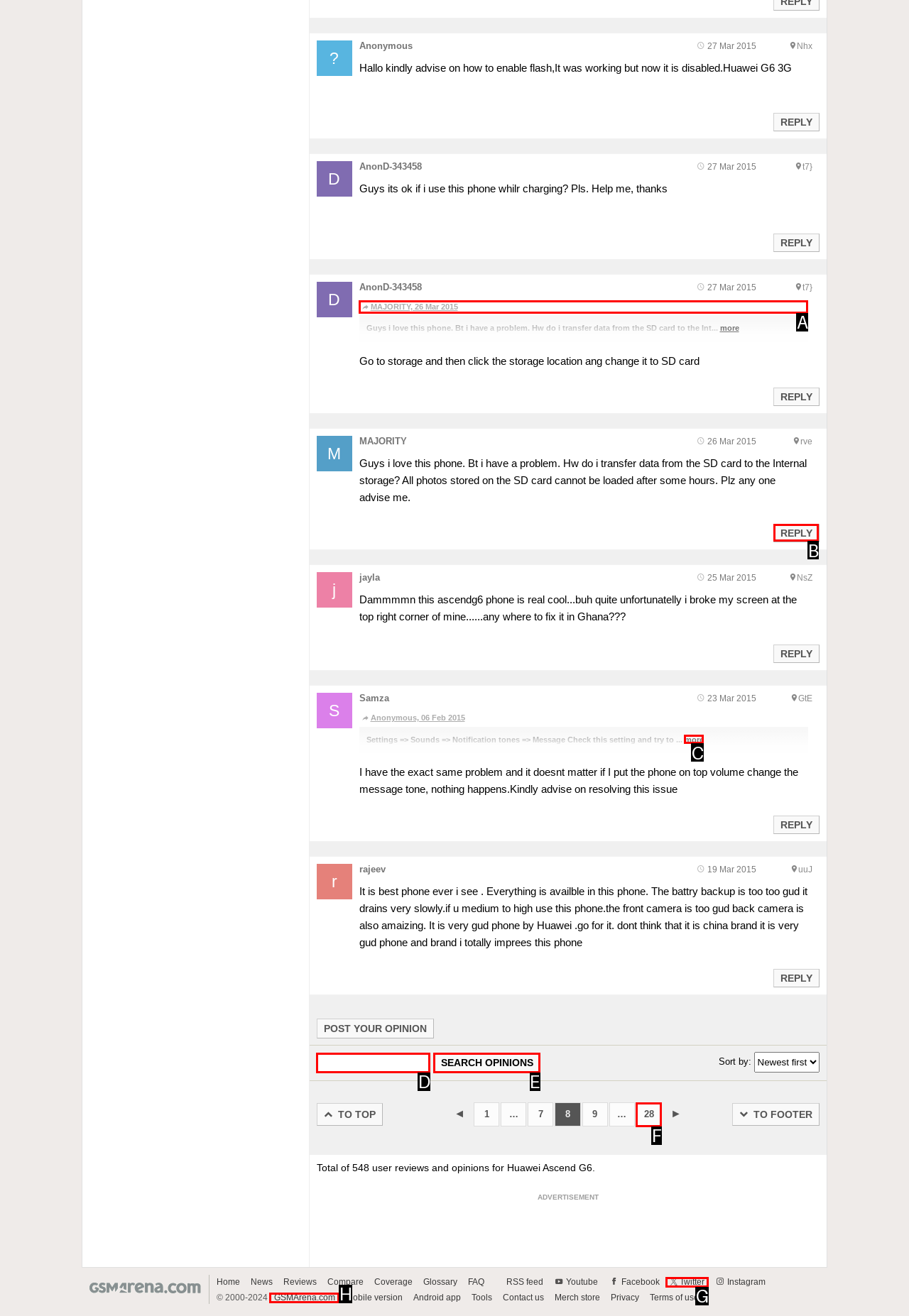Determine which HTML element I should select to execute the task: Search opinions
Reply with the corresponding option's letter from the given choices directly.

E